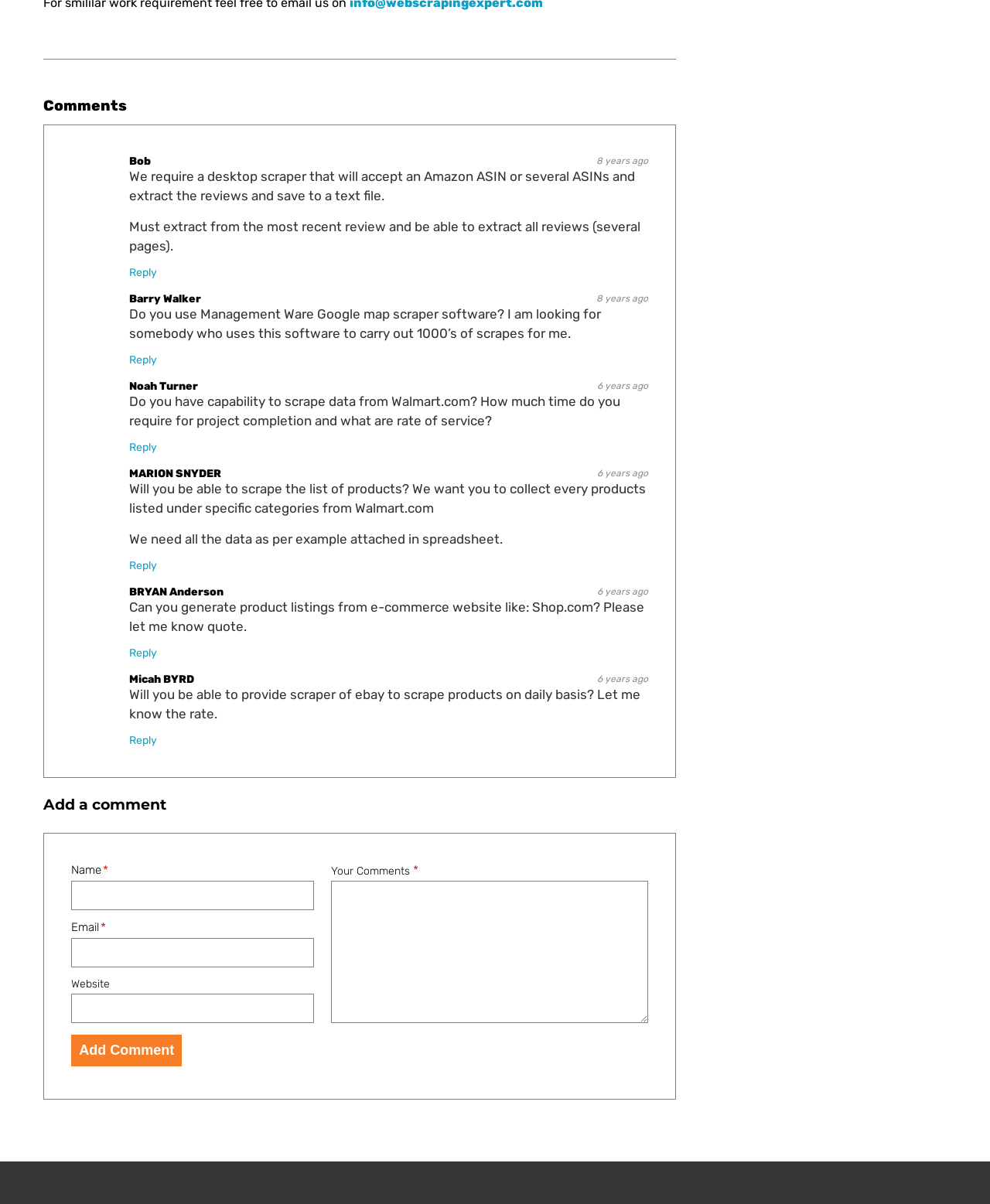Answer the following query concisely with a single word or phrase:
What is the name of the person who asked about scraping data from Walmart.com?

Noah Turner